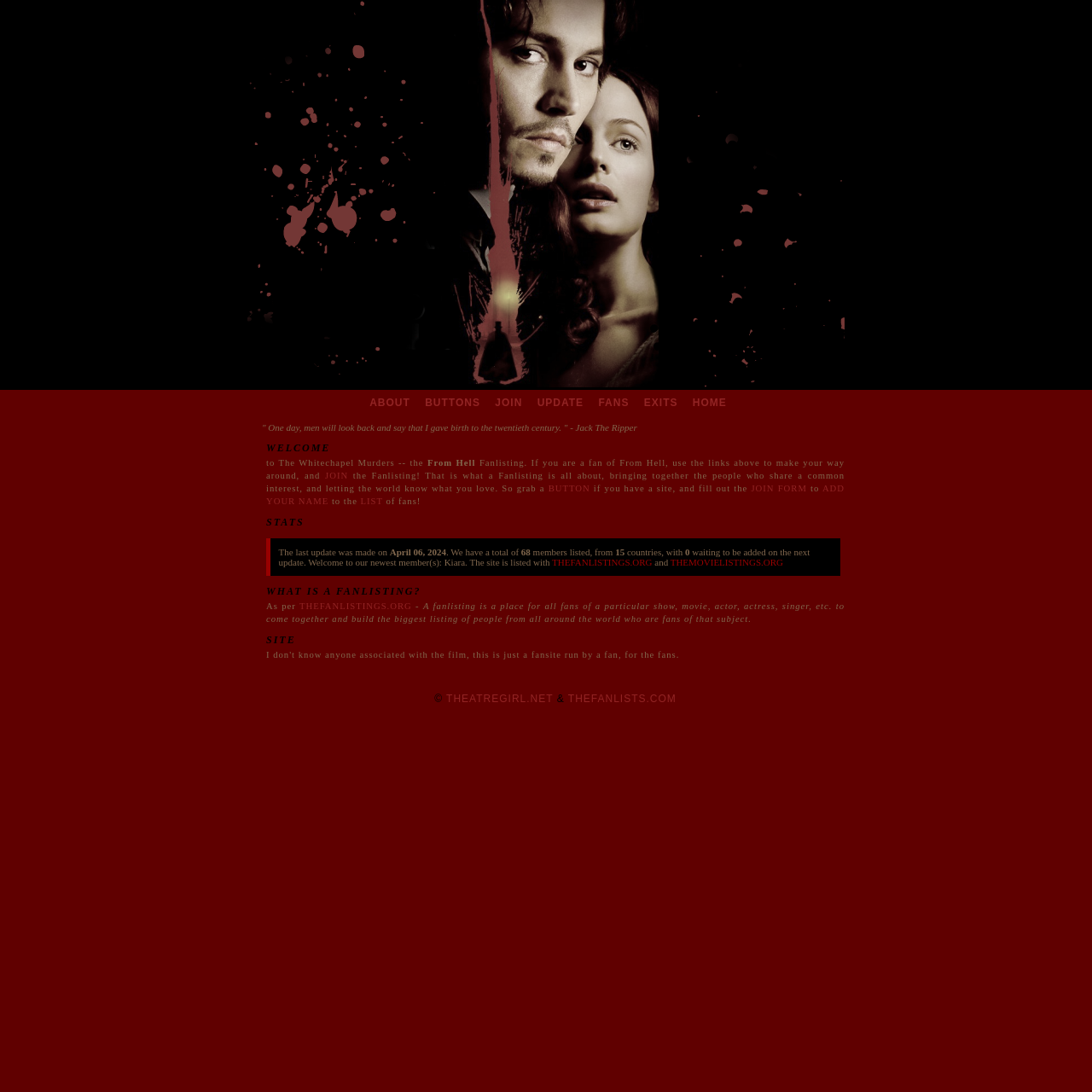Refer to the screenshot and give an in-depth answer to this question: What is the quote displayed on the webpage?

The quote can be found in the static text element with bounding box coordinates [0.24, 0.387, 0.583, 0.396]. It is attributed to Jack The Ripper.